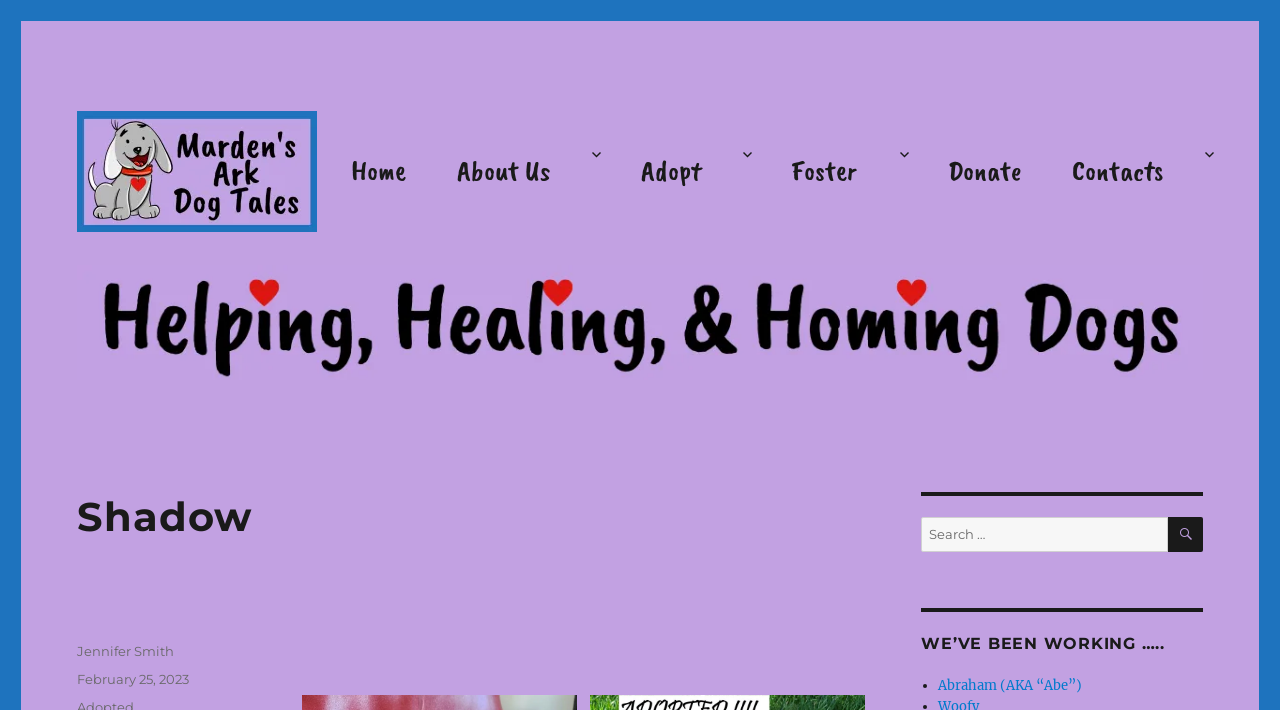Please specify the bounding box coordinates of the area that should be clicked to accomplish the following instruction: "view About Us page". The coordinates should consist of four float numbers between 0 and 1, i.e., [left, top, right, bottom].

[0.337, 0.187, 0.481, 0.295]